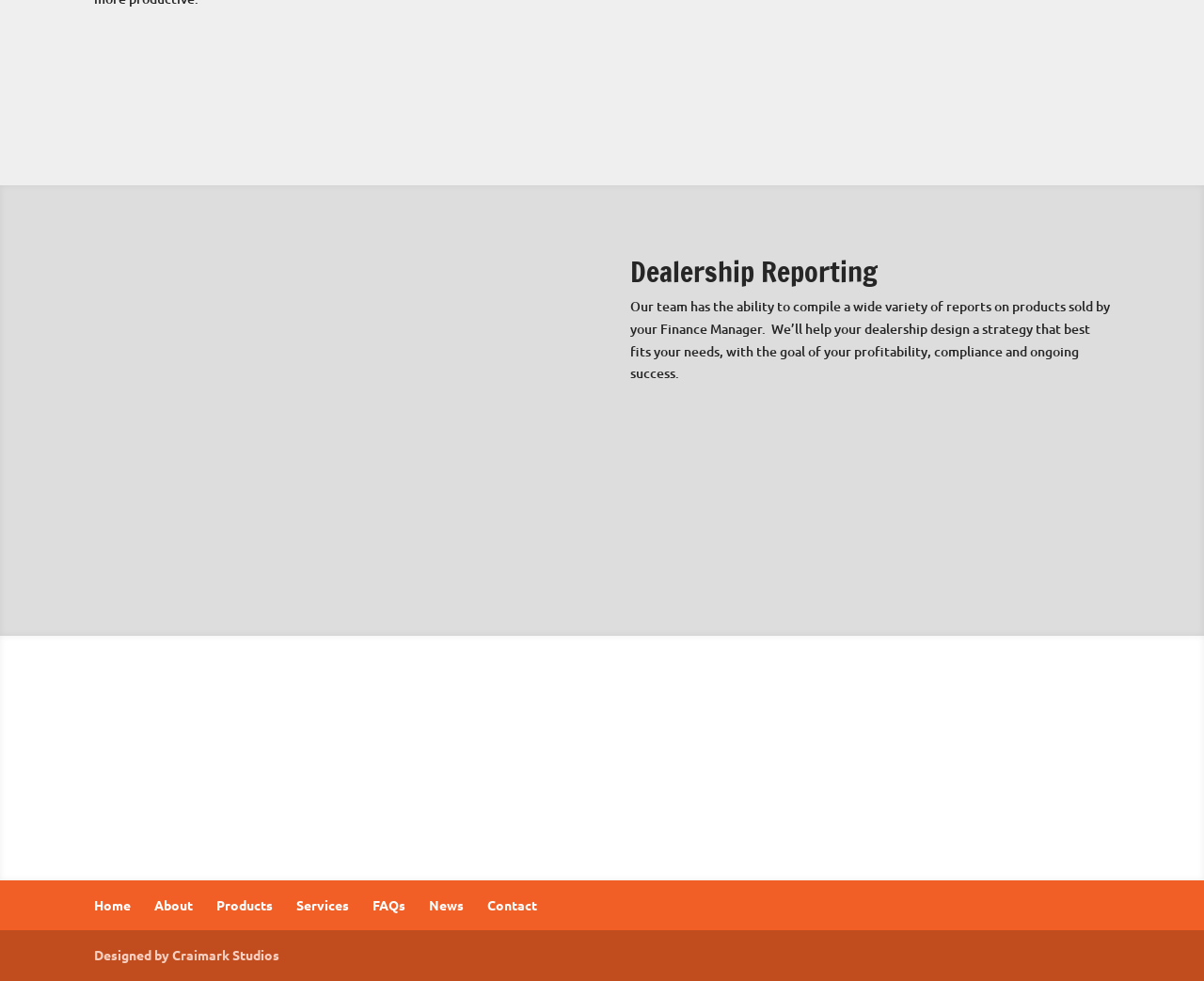Can you specify the bounding box coordinates of the area that needs to be clicked to fulfill the following instruction: "Read 'News'"?

[0.356, 0.913, 0.385, 0.931]